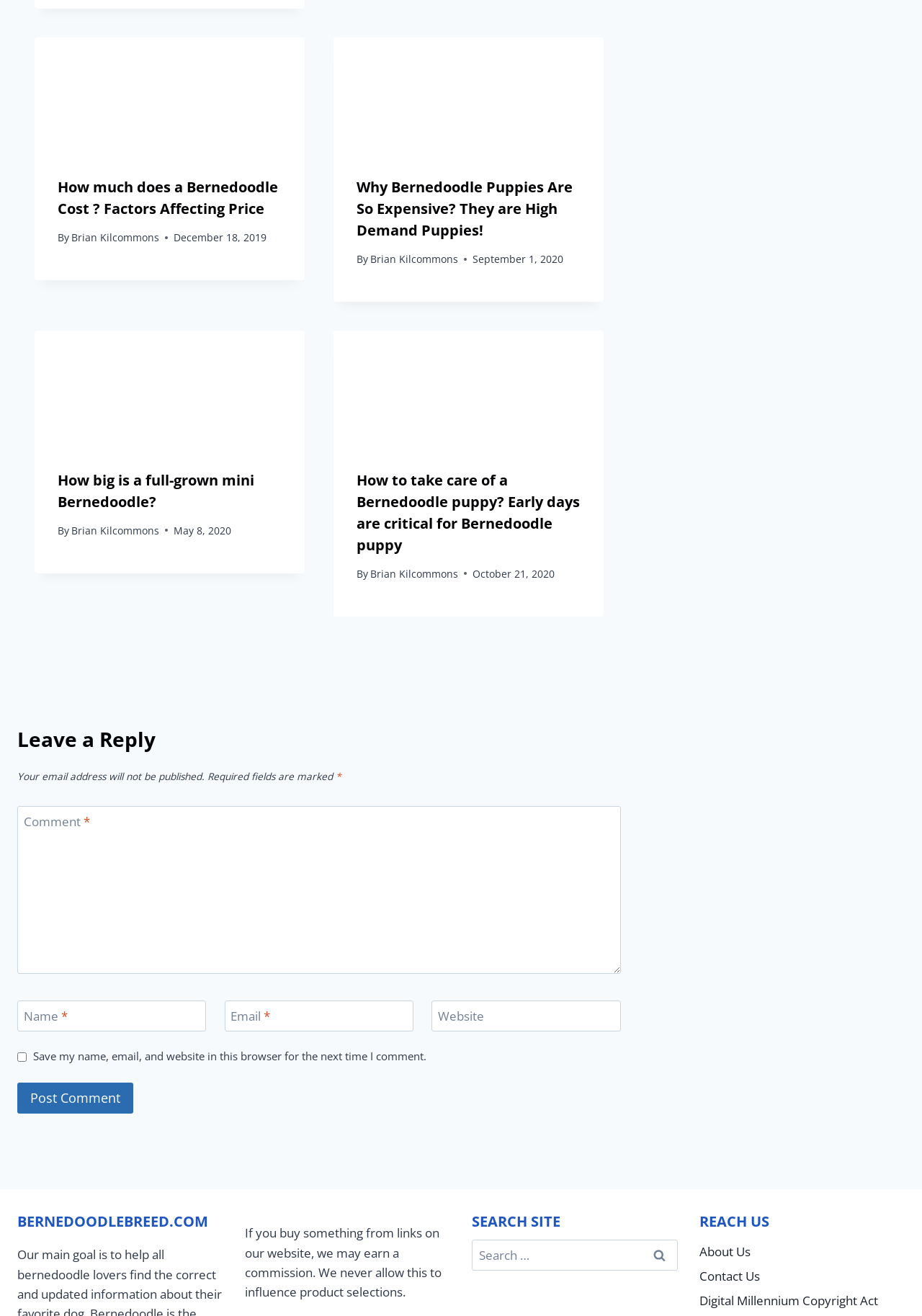Determine the bounding box coordinates of the target area to click to execute the following instruction: "Search for something."

[0.512, 0.942, 0.735, 0.966]